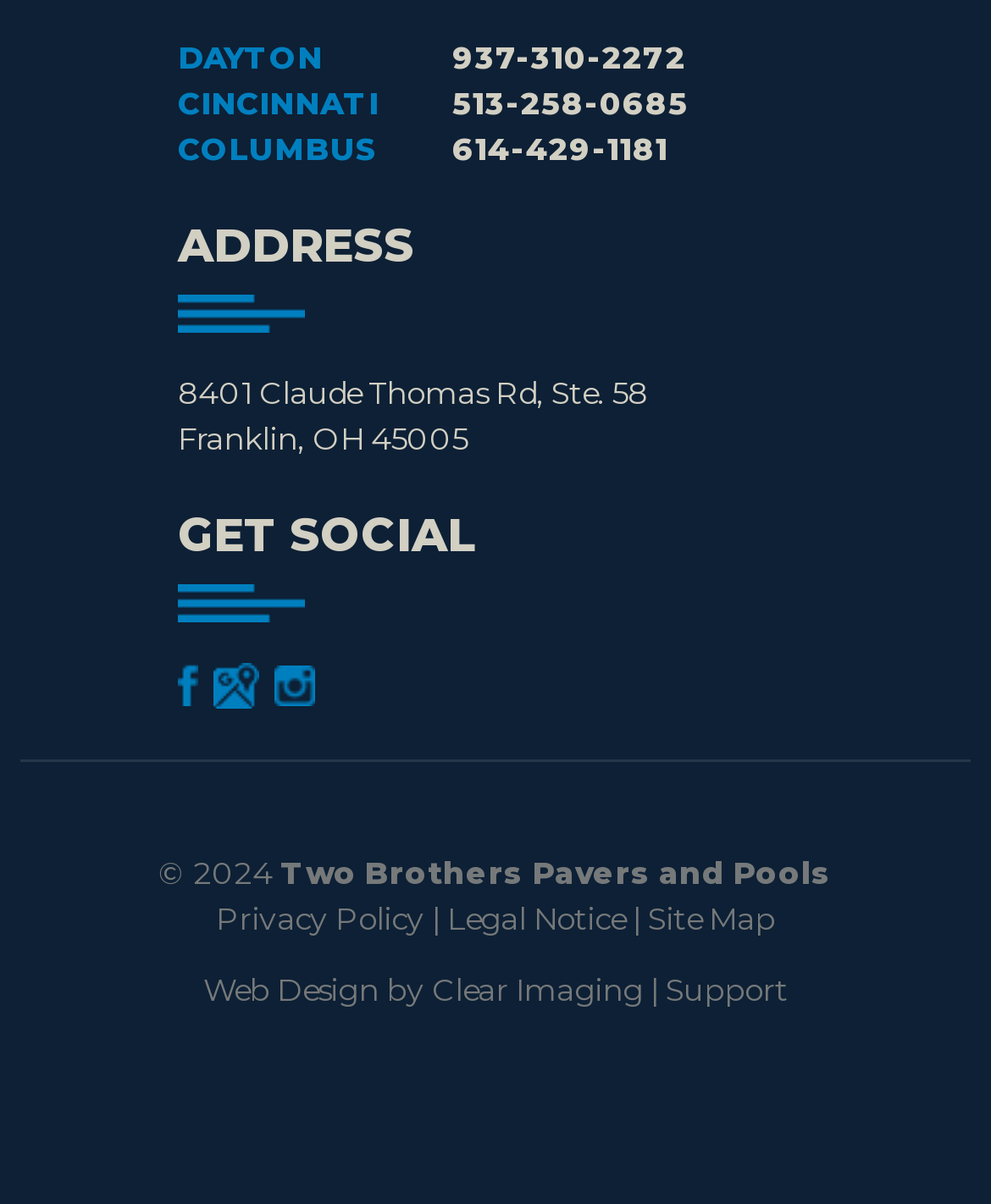What is the phone number for Dayton?
Can you give a detailed and elaborate answer to the question?

I found the phone number for Dayton by looking at the StaticText element with the text 'DAYTON' and its corresponding phone number '937-310-2272'.